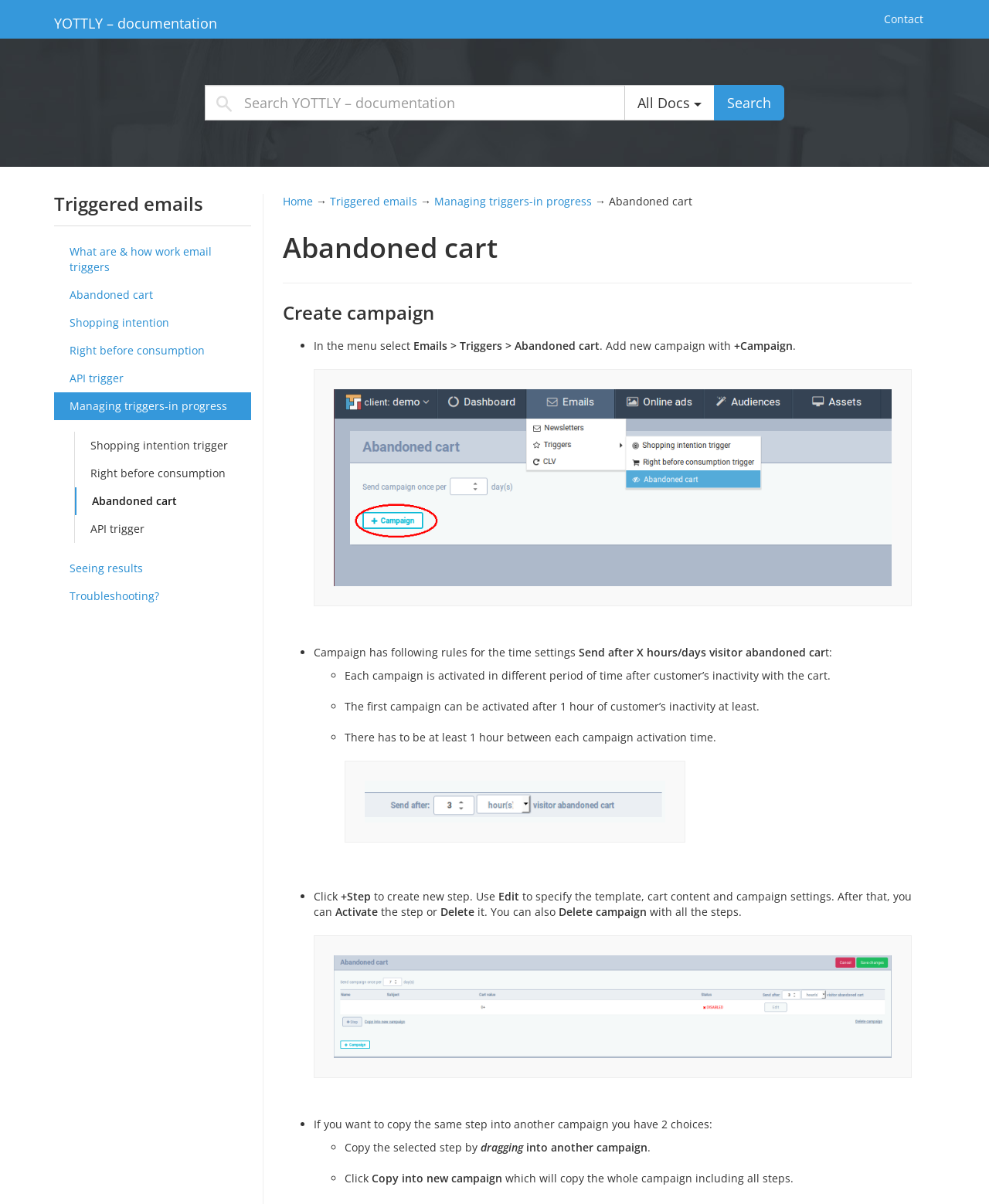Find the bounding box coordinates for the area you need to click to carry out the instruction: "go to home page". The coordinates should be four float numbers between 0 and 1, indicated as [left, top, right, bottom].

None